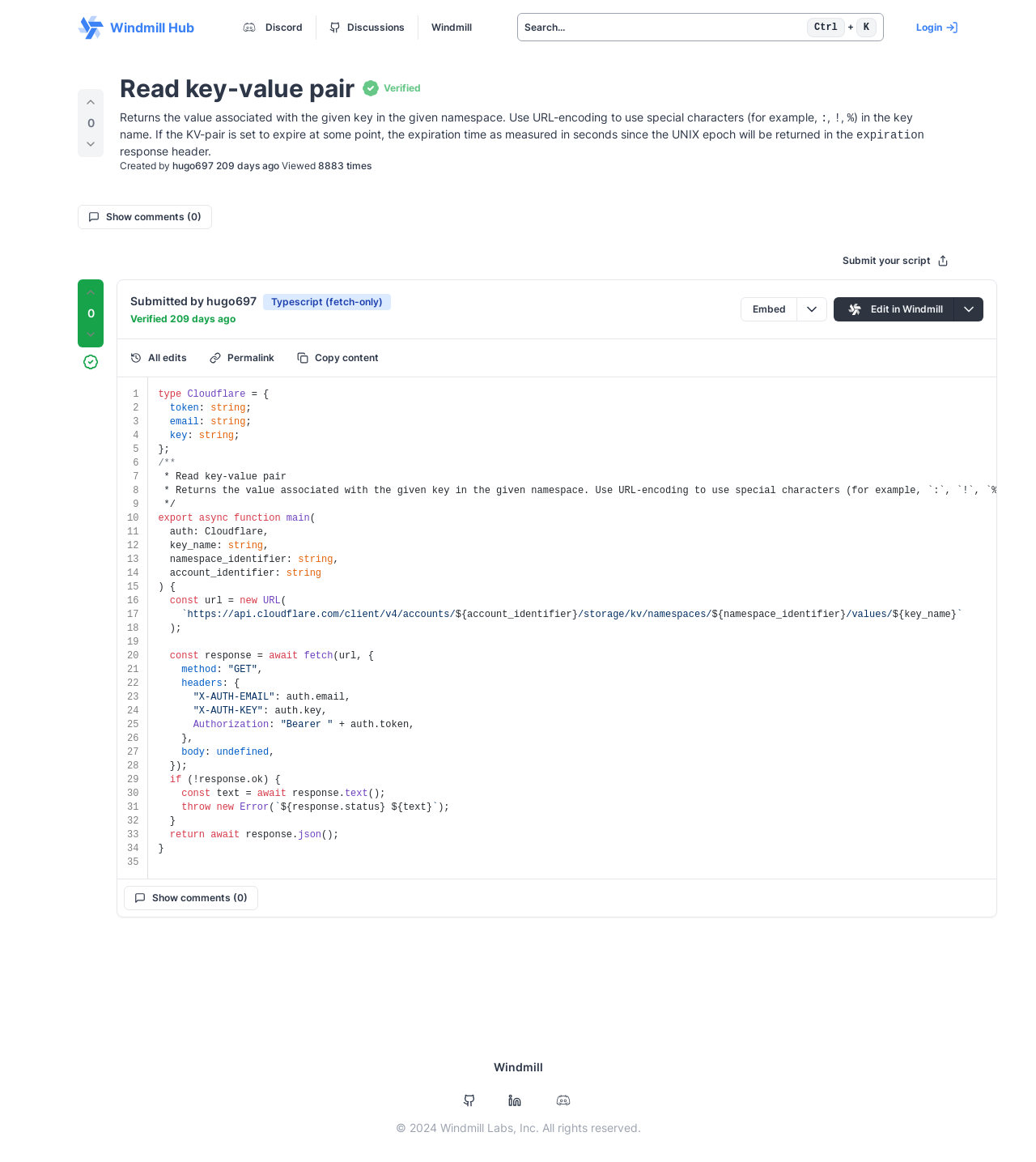Give a full account of the webpage's elements and their arrangement.

This webpage appears to be a script sharing platform, specifically showcasing a script titled "Read key-value pair for cloudflare". The top-left corner features a logo of Windmill Hub, accompanied by a navigation menu with links to Discord, Discussions, and Windmill. A search bar is located to the right of the navigation menu.

Below the navigation menu, there is a section with buttons to upvote, downvote, and show comments. The script title "Read key-value pair" is displayed prominently, followed by a description that explains how to use the script. The description is divided into several paragraphs, with special characters such as `:`, `!`, and `%` highlighted.

To the right of the script description, there is a section displaying information about the script, including the creator's name, the number of views, and the time it was submitted. There are also buttons to edit the script, embed it, and view all edits.

The main content area is divided into a grid, with each cell containing a code snippet. There are nine grid cells in total, each with a code block and some accompanying text.

At the bottom of the page, there are links to "All edits" and "Permalink", as well as a button to copy the content.